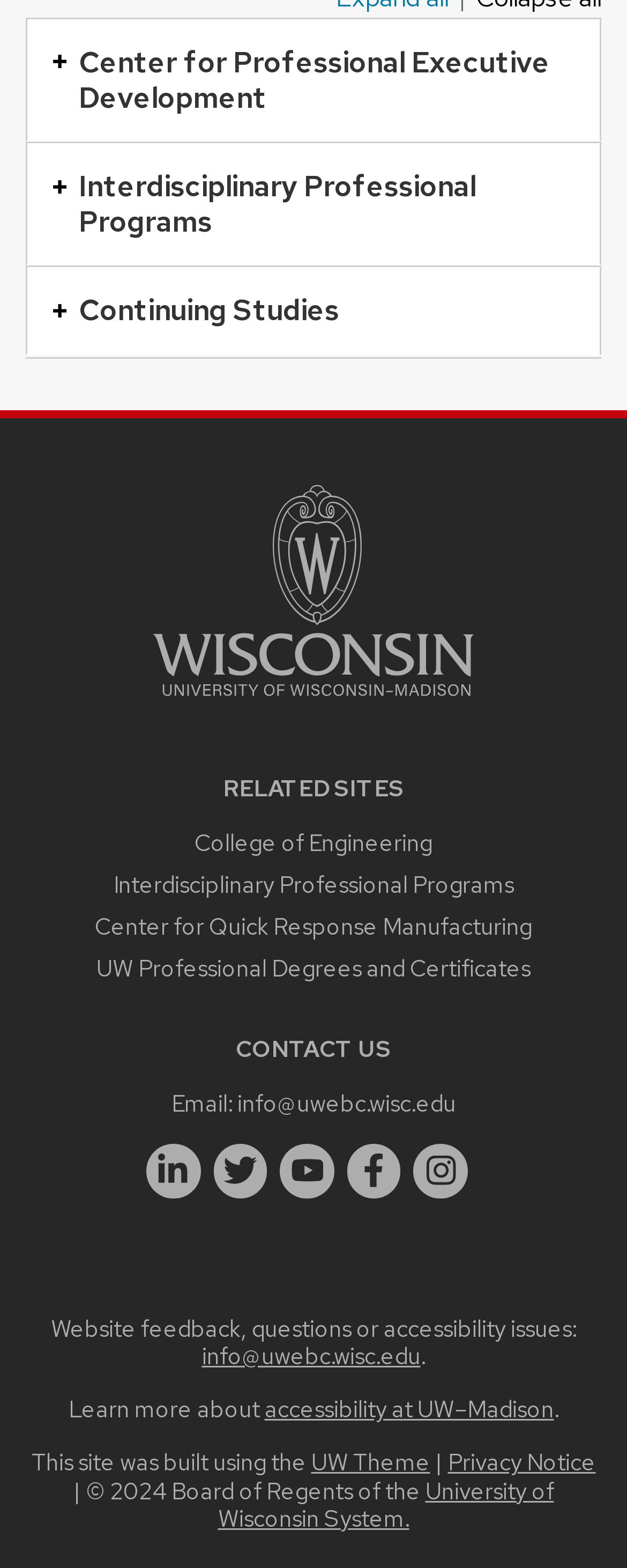Provide the bounding box coordinates of the HTML element this sentence describes: "Continuing Studies".

[0.041, 0.17, 0.959, 0.227]